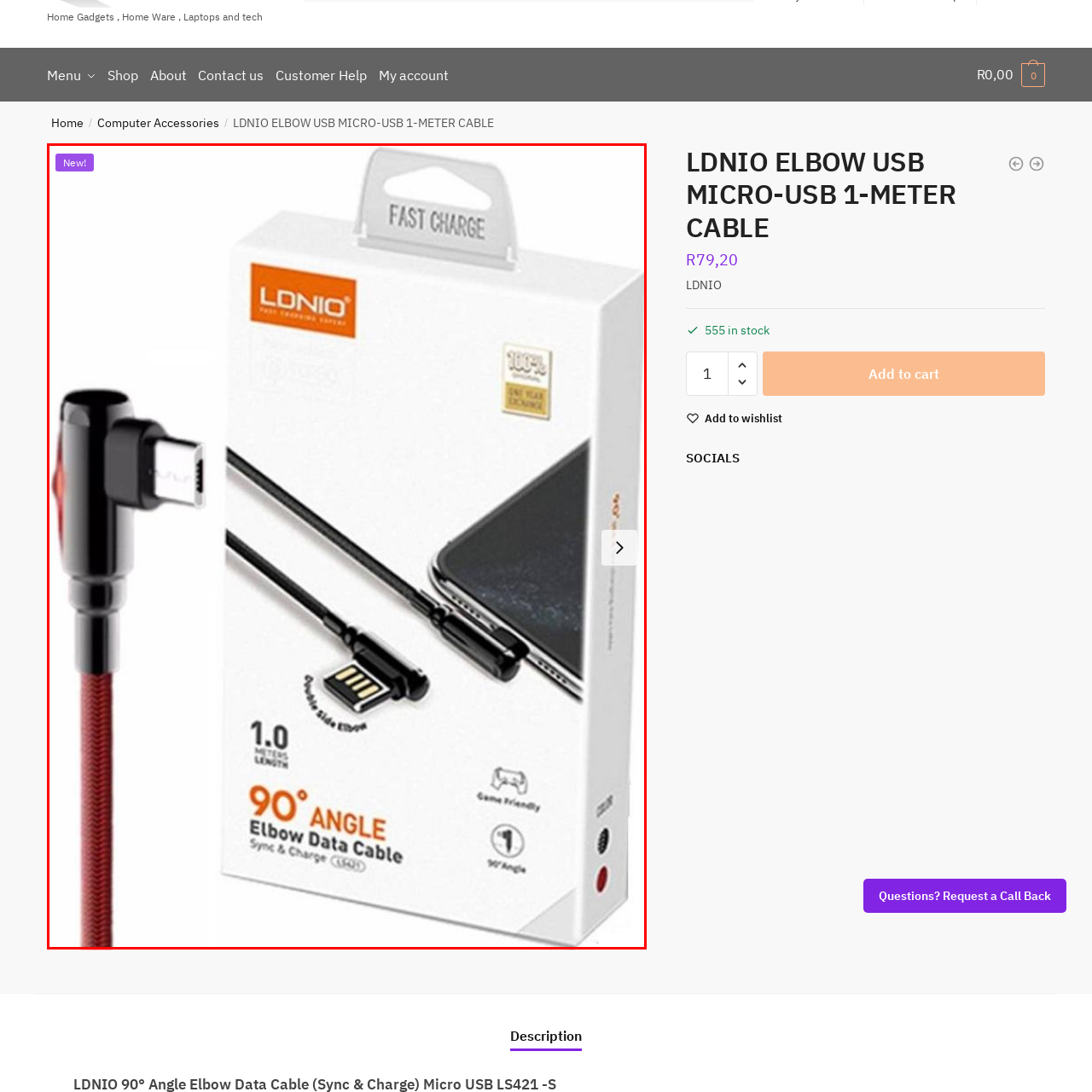Look closely at the image highlighted in red, What is the brand name of the cable? 
Respond with a single word or phrase.

LDNIO